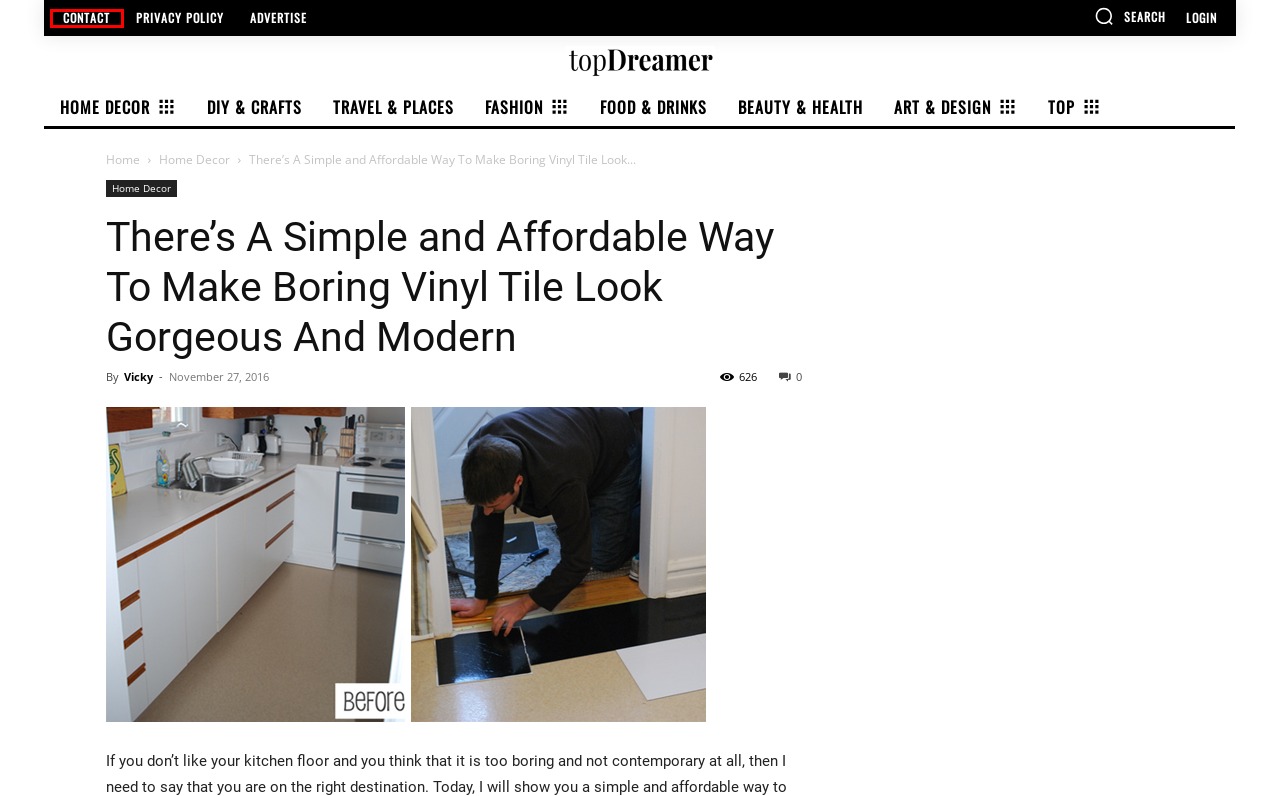Examine the screenshot of a webpage with a red bounding box around an element. Then, select the webpage description that best represents the new page after clicking the highlighted element. Here are the descriptions:
A. Advertise - Top Dreamer
B. Fashion Archives - Top Dreamer
C. Art & Design Archives - Top Dreamer
D. Vicky, Author at Top Dreamer
E. Beauty & Health Archives - Top Dreamer
F. Privacy Policy - Top Dreamer
G. Top Archives - Top Dreamer
H. Contact - Top Dreamer

H